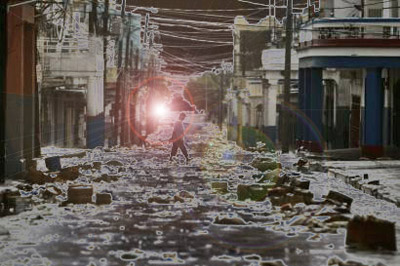Elaborate on the elements present in the image.

The image depicts a desolate street scene filled with debris and litter, reflecting a dystopian setting. A lone figure is seen walking amidst the chaos, surrounded by piles of rubbish that have accumulated on the road. Tattered buildings line the street, suggesting a once-vibrant community now left in ruins. Overhead, tangled power lines hang precariously, while faint light glimmers in the distance, possibly hinting at hope or danger. This visual evokes themes of environmental degradation and urban decay, contrasting sharply with memories of a thriving, cosmopolitan life that once characterized the area.